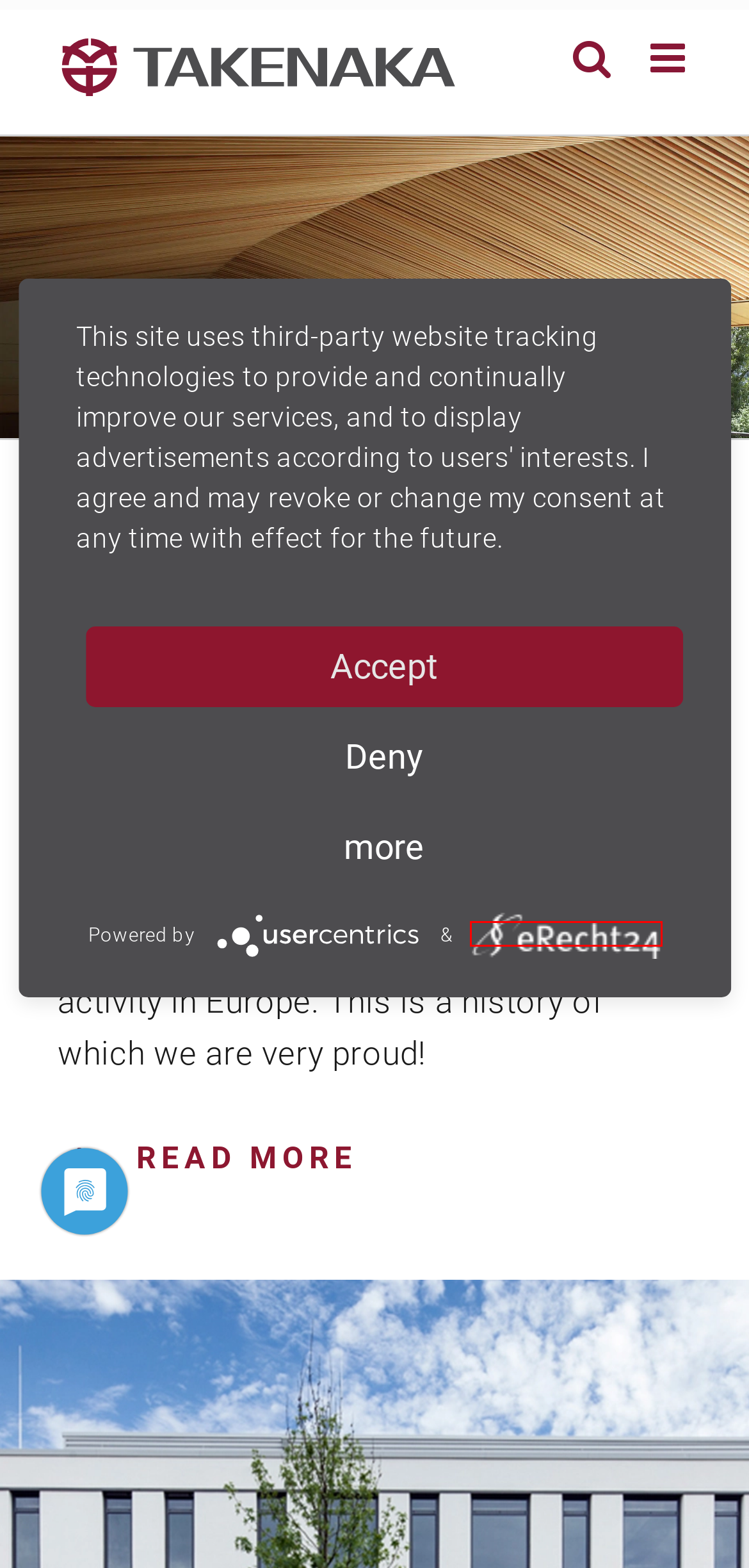Review the screenshot of a webpage that includes a red bounding box. Choose the most suitable webpage description that matches the new webpage after clicking the element within the red bounding box. Here are the candidates:
A. TAKENAKA EUROPE - Japanese roots, innovative architecture
B. Quality Assurance - TAKENAKA EUROPE GmbH
C. TAKENAKA EUROPE - Location Slovakia
D. TAKENAKA EUROPE - Location UK
E. Cookie Consent erstellen mit eRecht 24 Premium
F. TAKENAKA EUROPE - Location Poland
G. News - TAKENAKA EUROPE GmbH
H. TAKENAKA EUROPE - Location Italy

E